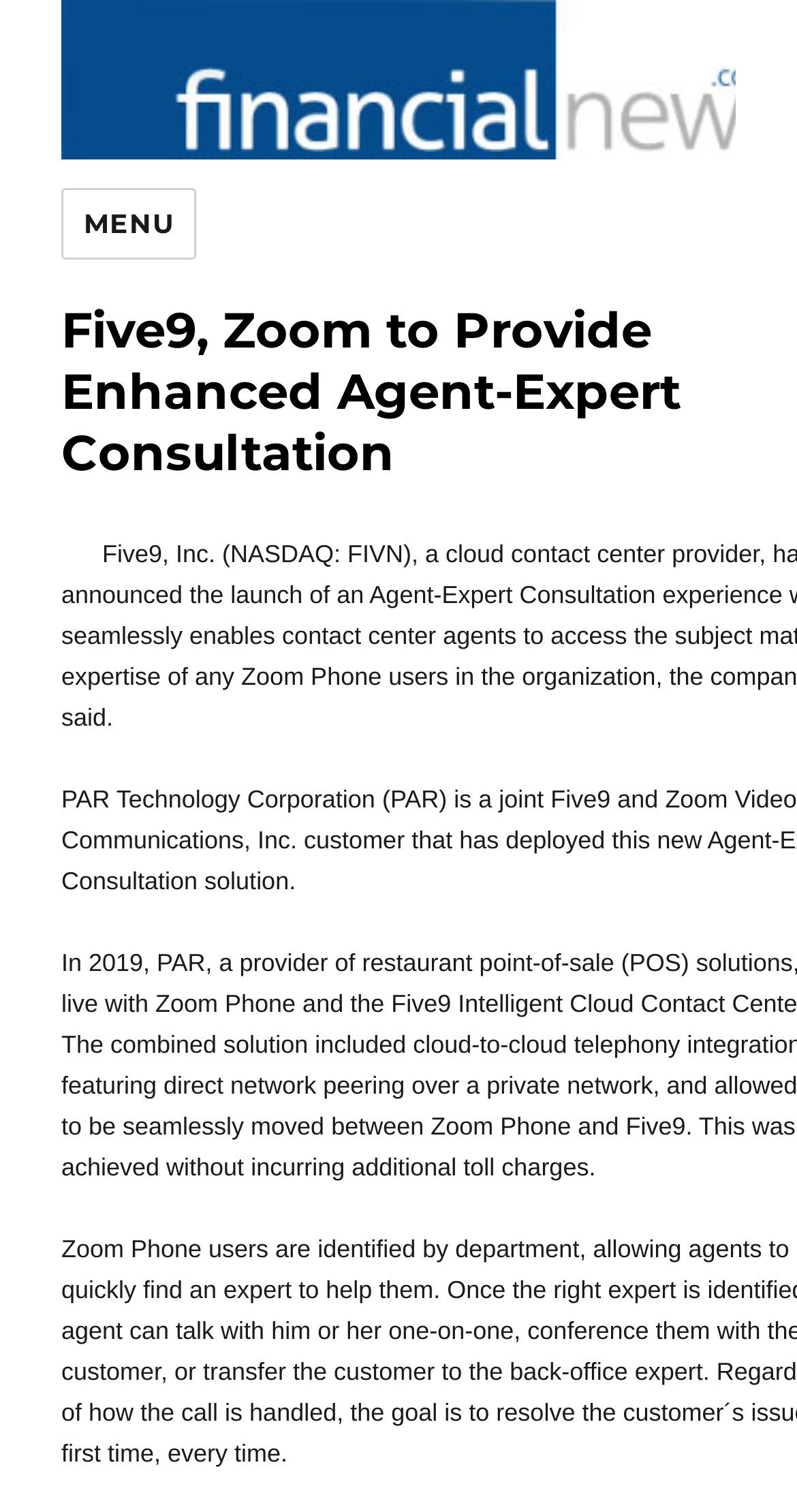Provide the bounding box coordinates of the UI element this sentence describes: "Menu".

[0.077, 0.124, 0.247, 0.172]